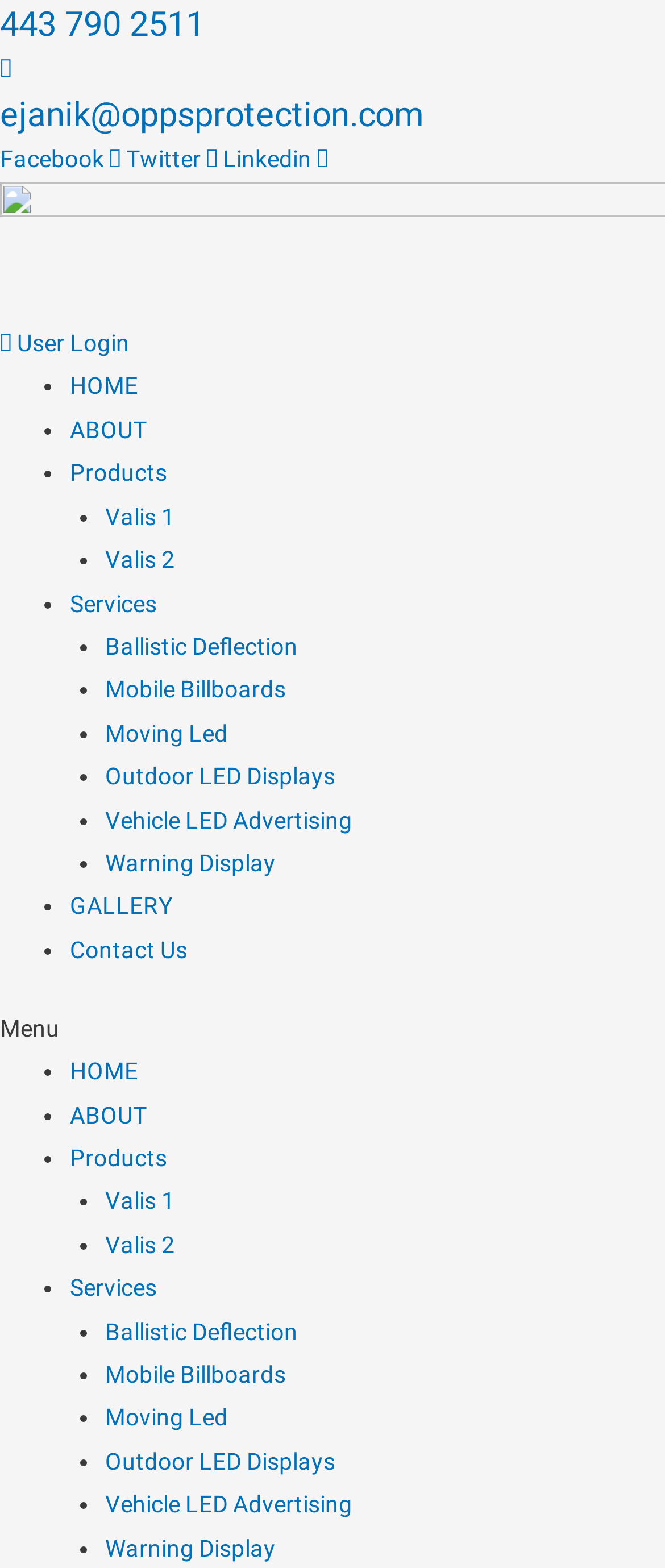Please provide a brief answer to the following inquiry using a single word or phrase:
How many list markers are there in the navigation menu?

7